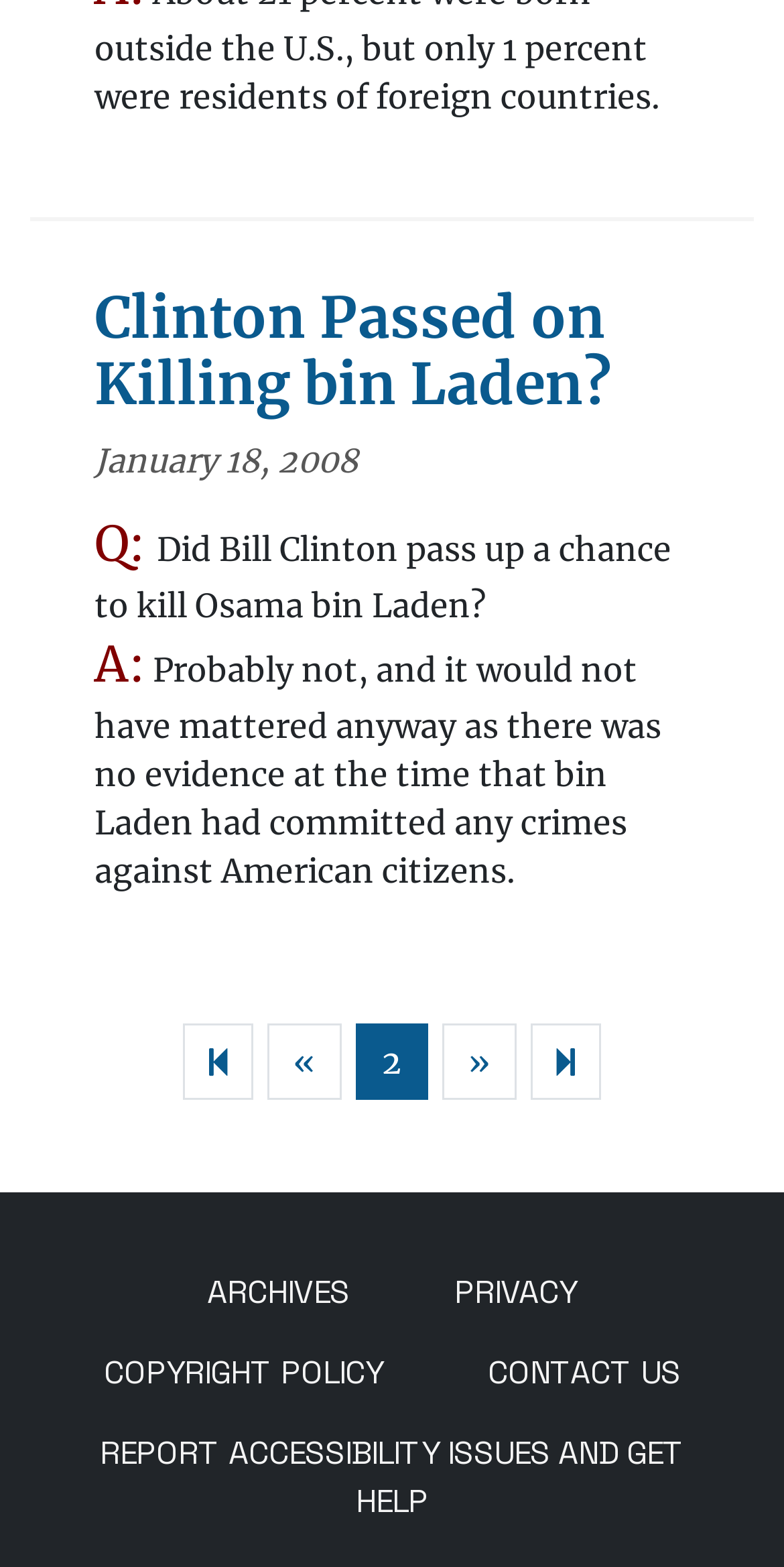From the details in the image, provide a thorough response to the question: How many pages are there in the article?

I found that there are at least 2 pages in the article by looking at the navigation links 'Previous page', '2', and 'Next page' which are located at the bottom of the page.